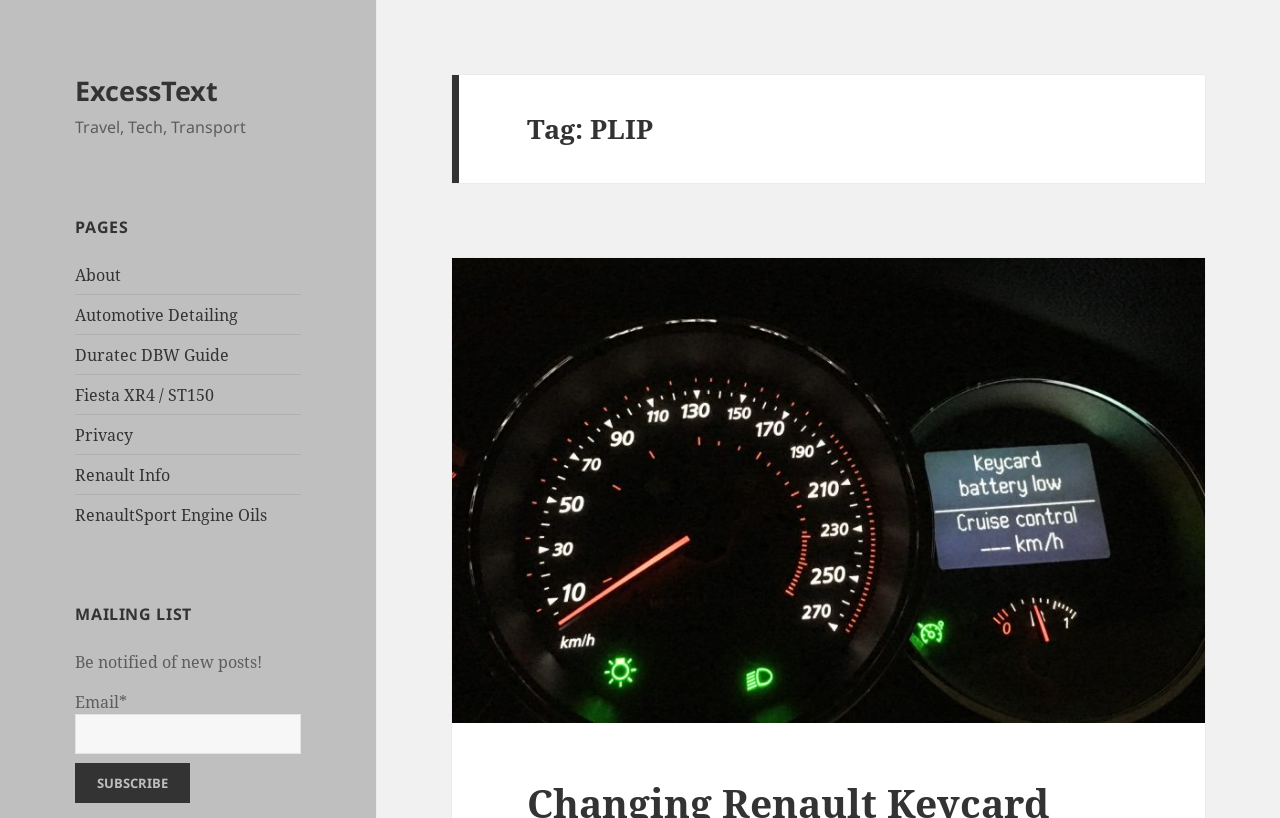What is the category of the 'About' page?
Use the information from the screenshot to give a comprehensive response to the question.

The 'About' page is categorized under 'Pages' because it is listed under the 'Pages' navigation menu, which is indicated by the heading 'PAGES' and contains links to various pages, including 'About'.